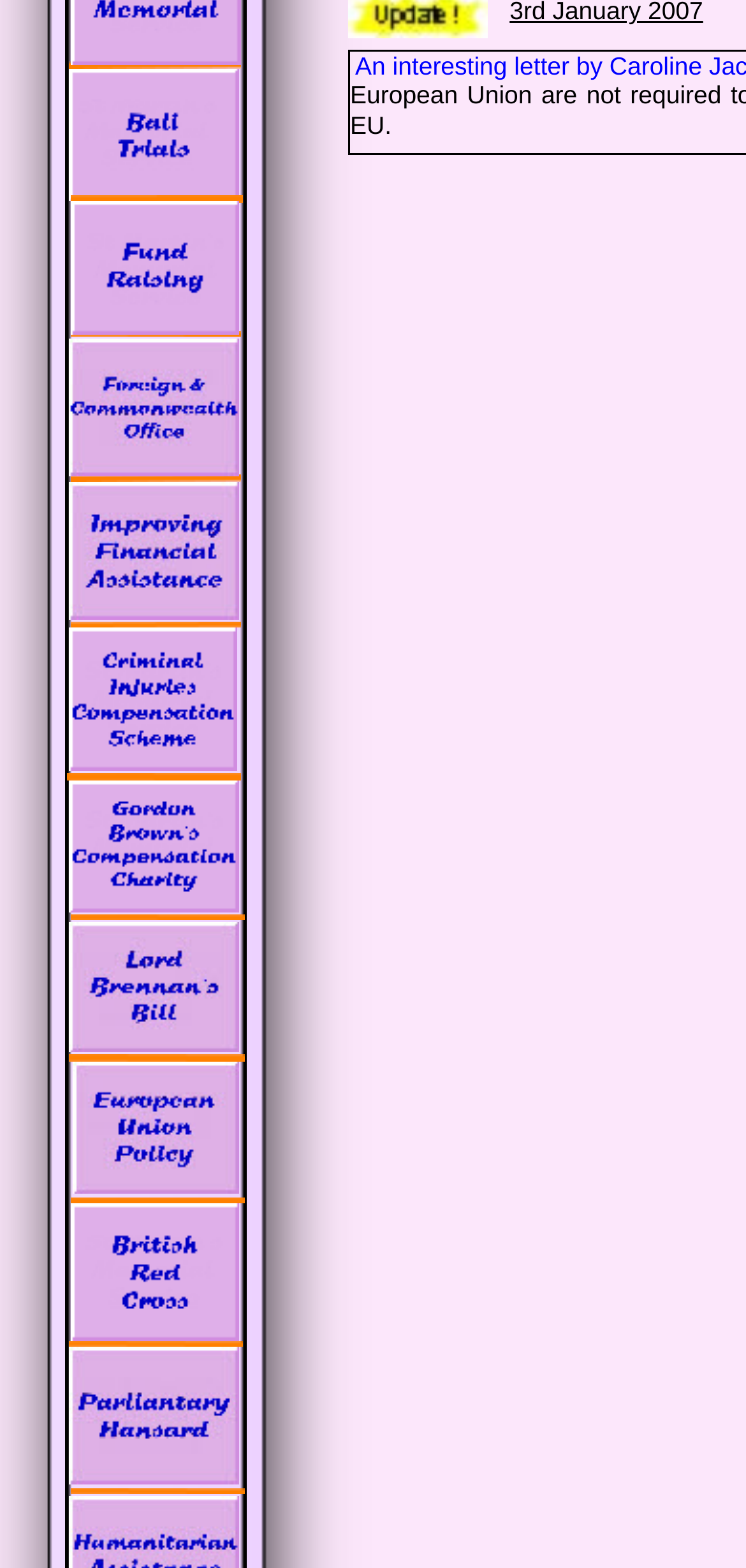Predict the bounding box for the UI component with the following description: "alt="wpcebab02f_1b.jpg" name="roll_27"".

[0.097, 0.745, 0.321, 0.766]